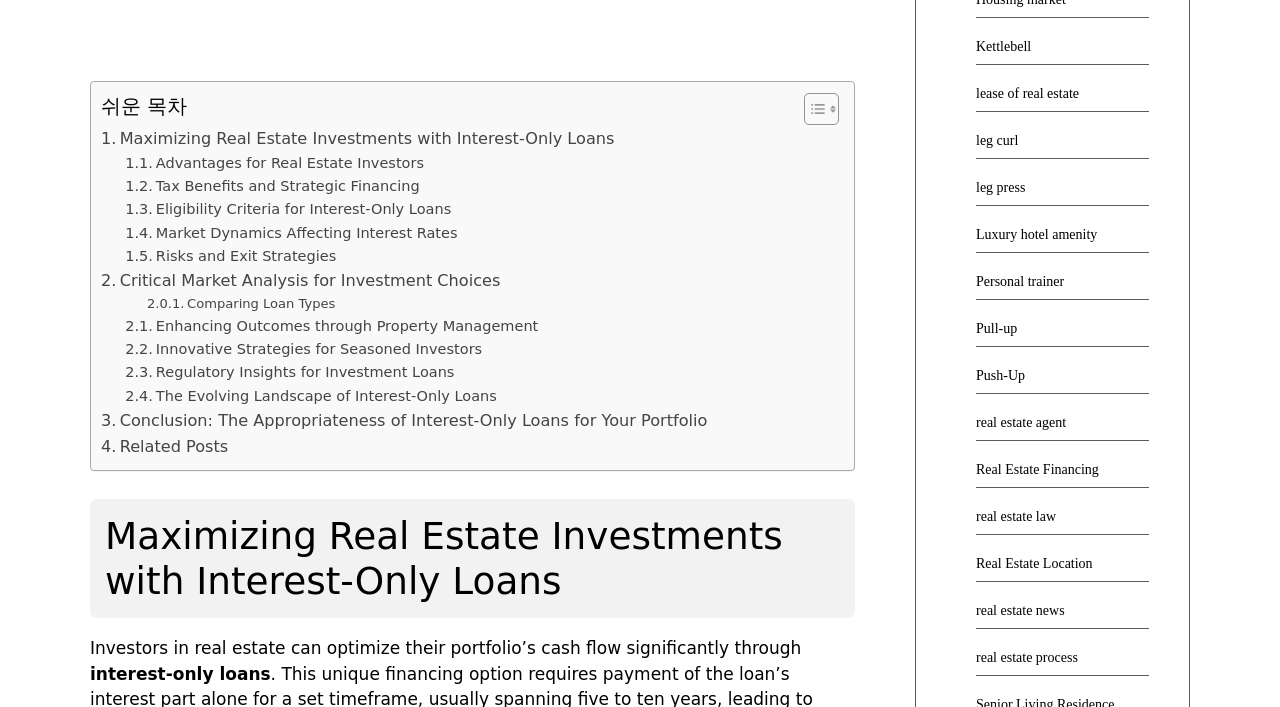Consider the image and give a detailed and elaborate answer to the question: 
How many links are there in the sidebar?

I counted the number of links in the sidebar section, starting from 'Kettlebell' to 'Real Estate Process', and found 13 links in total.